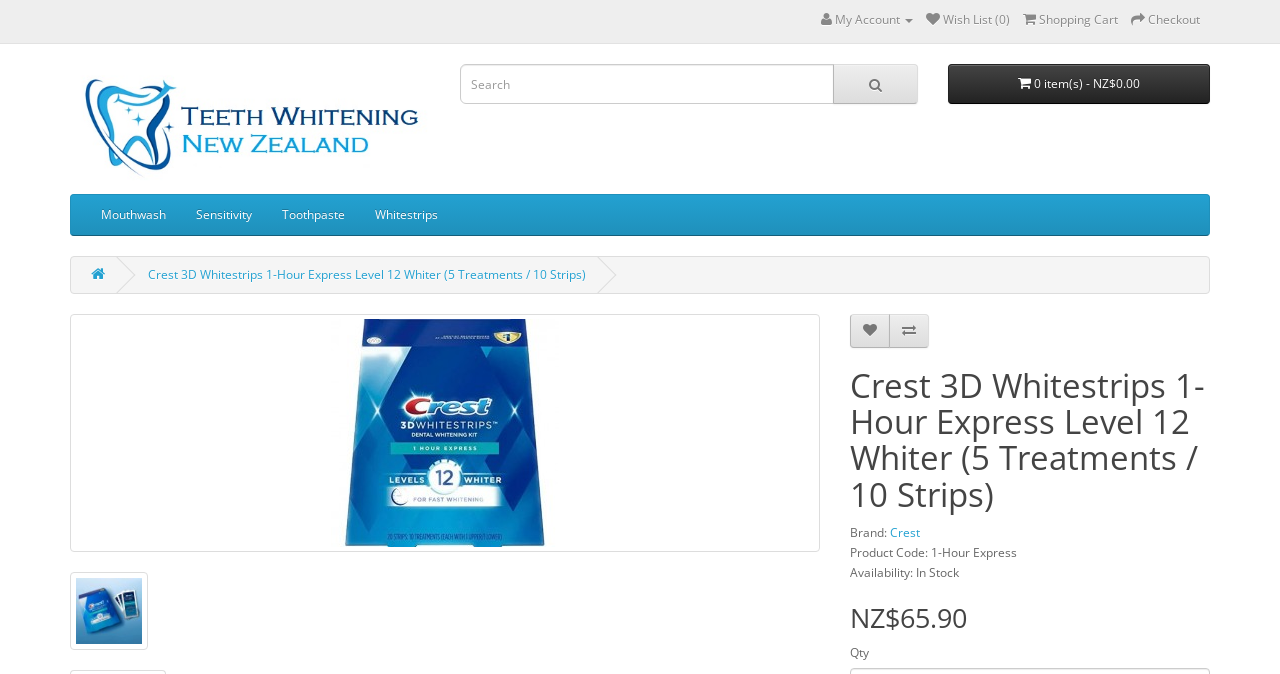Determine the bounding box for the HTML element described here: "0 item(s) - NZ$0.00". The coordinates should be given as [left, top, right, bottom] with each number being a float between 0 and 1.

[0.74, 0.095, 0.945, 0.154]